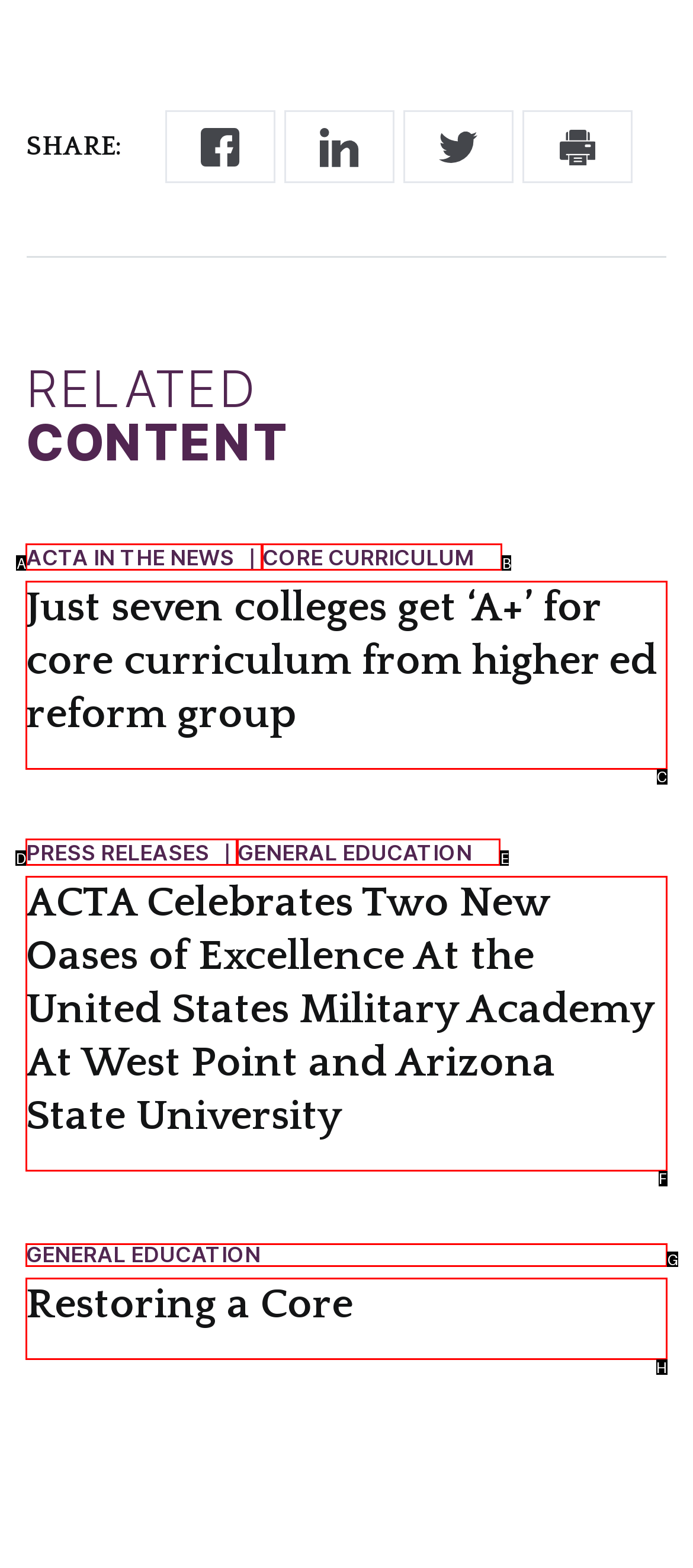Select the appropriate HTML element that needs to be clicked to execute the following task: Explore Cyber Security. Respond with the letter of the option.

None